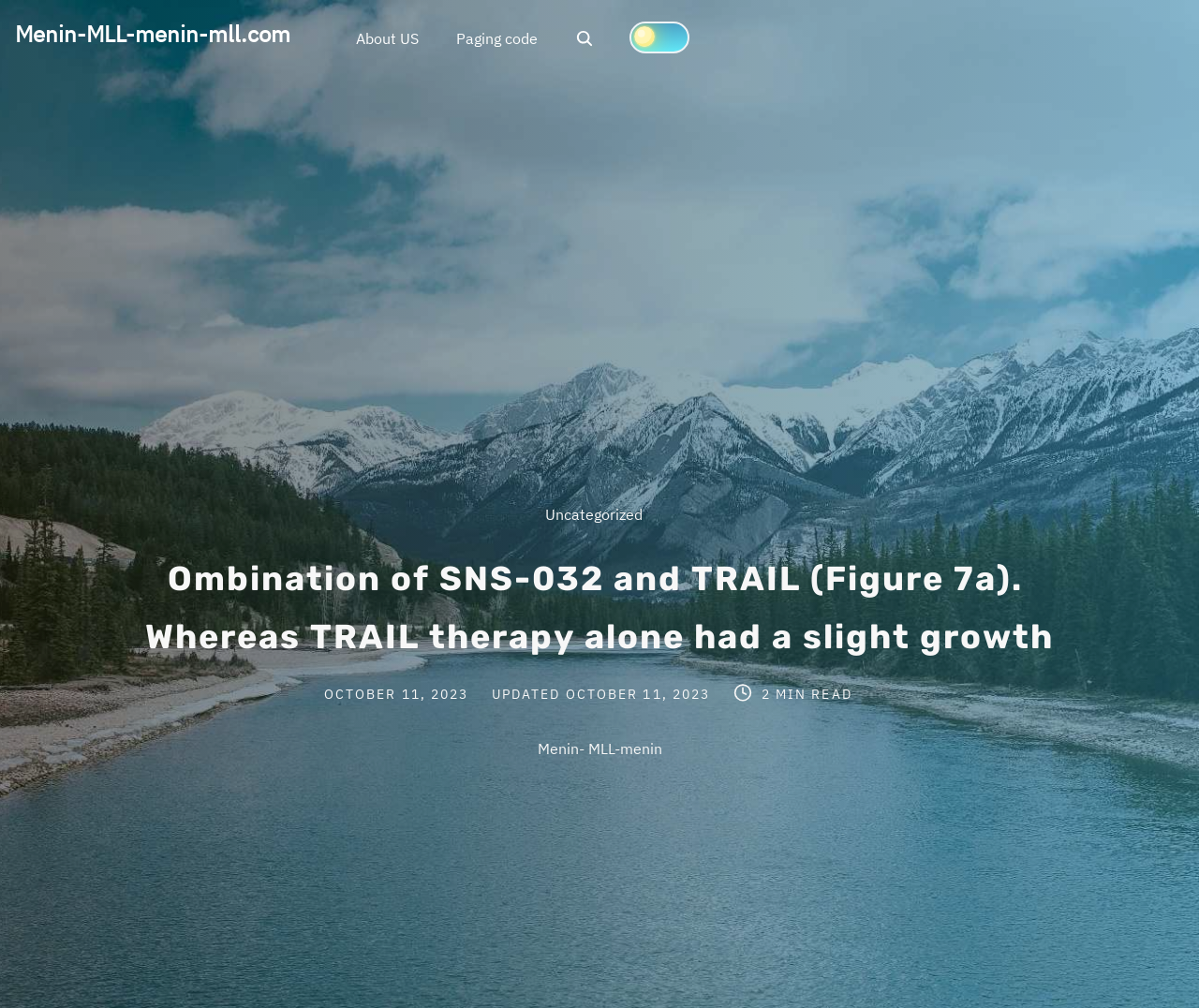What is the theme toggle button text?
Please answer the question with as much detail as possible using the screenshot.

I found the theme toggle button text by looking at the button with the text 'Click to toggle dark mode'.